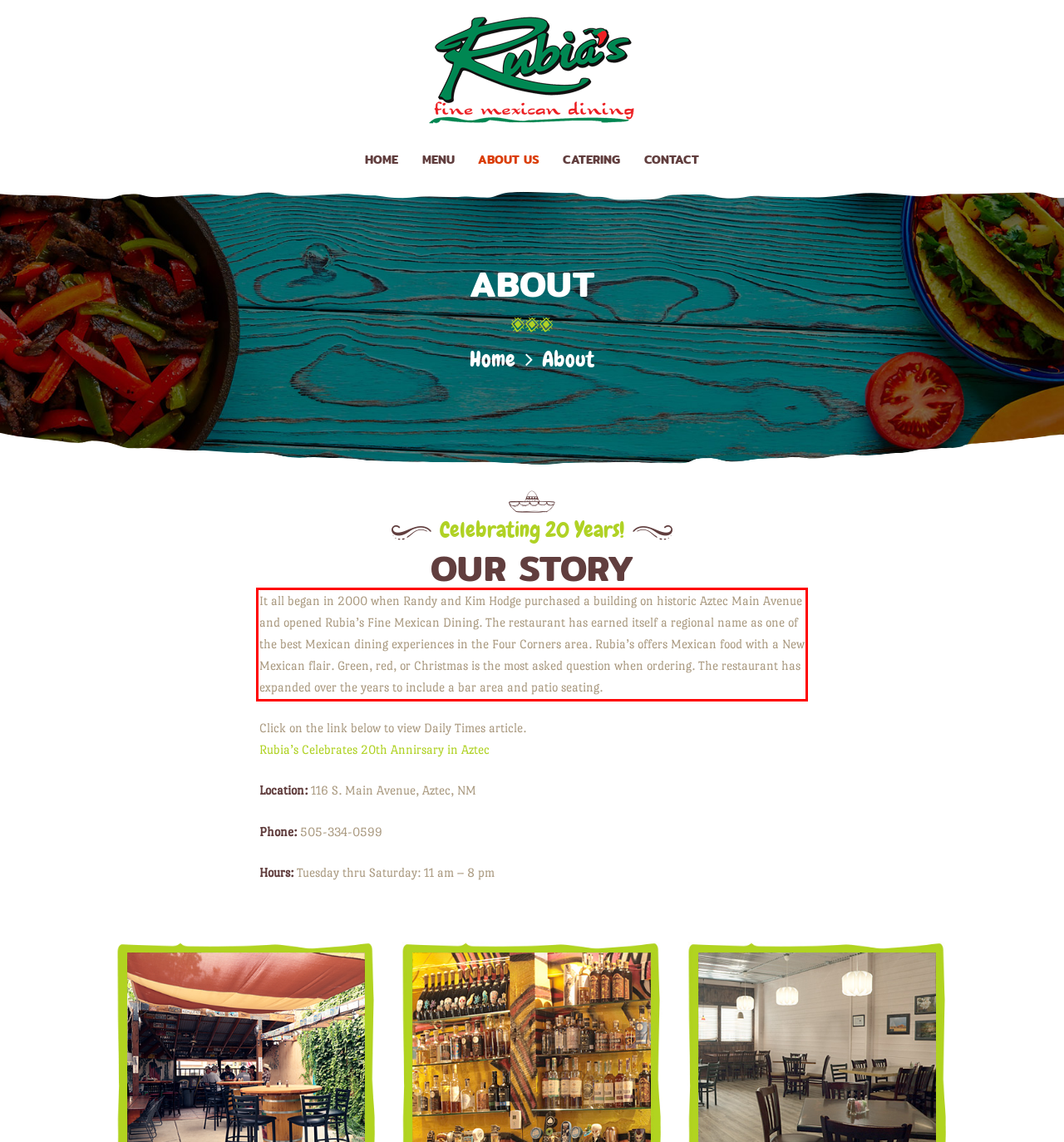You have a screenshot of a webpage with a red bounding box. Identify and extract the text content located inside the red bounding box.

It all began in 2000 when Randy and Kim Hodge purchased a building on historic Aztec Main Avenue and opened Rubia’s Fine Mexican Dining. The restaurant has earned itself a regional name as one of the best Mexican dining experiences in the Four Corners area. Rubia’s offers Mexican food with a New Mexican flair. Green, red, or Christmas is the most asked question when ordering. The restaurant has expanded over the years to include a bar area and patio seating.